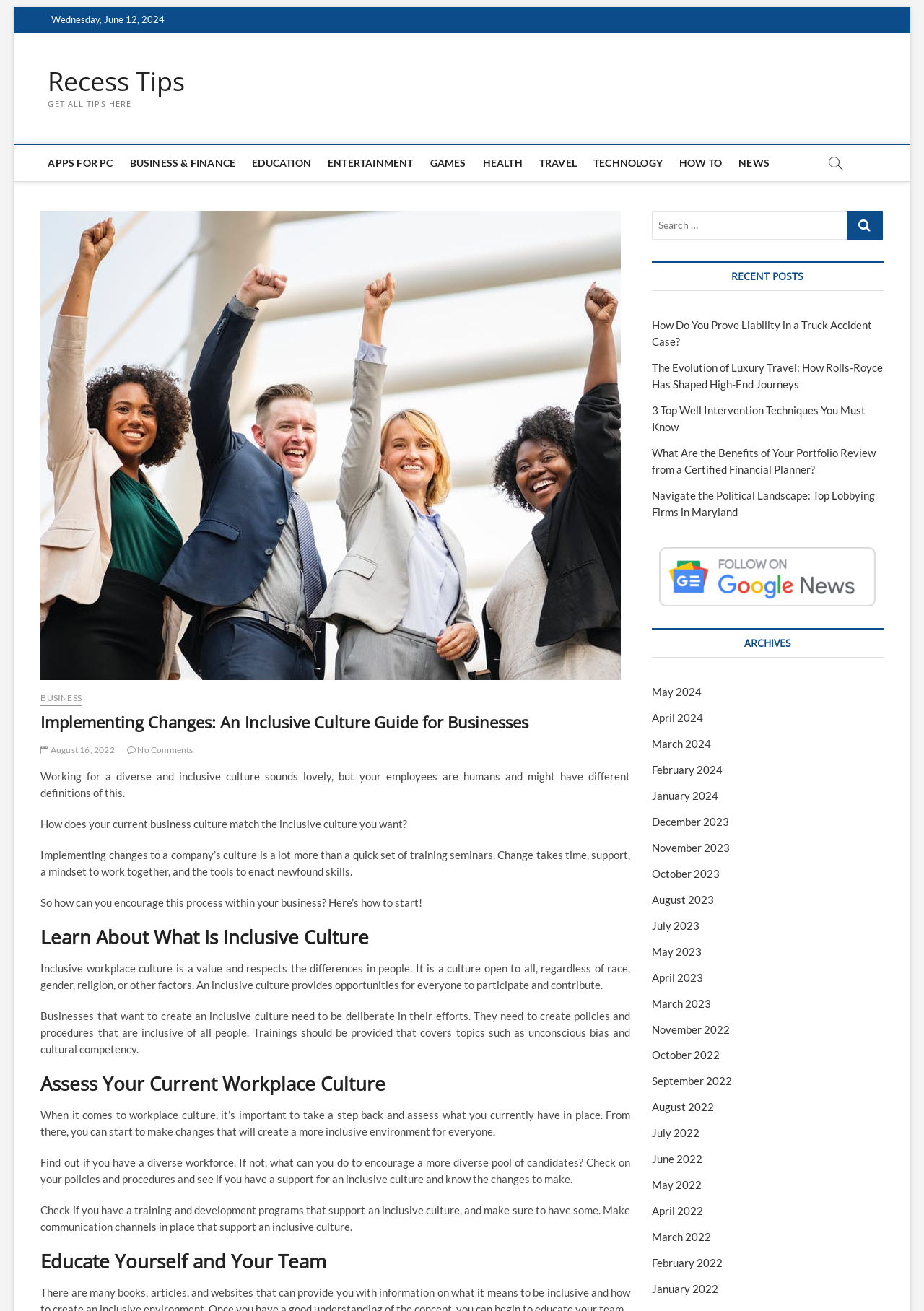Determine the bounding box coordinates of the clickable region to execute the instruction: "Click on the 'Recess Tips' link". The coordinates should be four float numbers between 0 and 1, denoted as [left, top, right, bottom].

[0.052, 0.05, 0.2, 0.074]